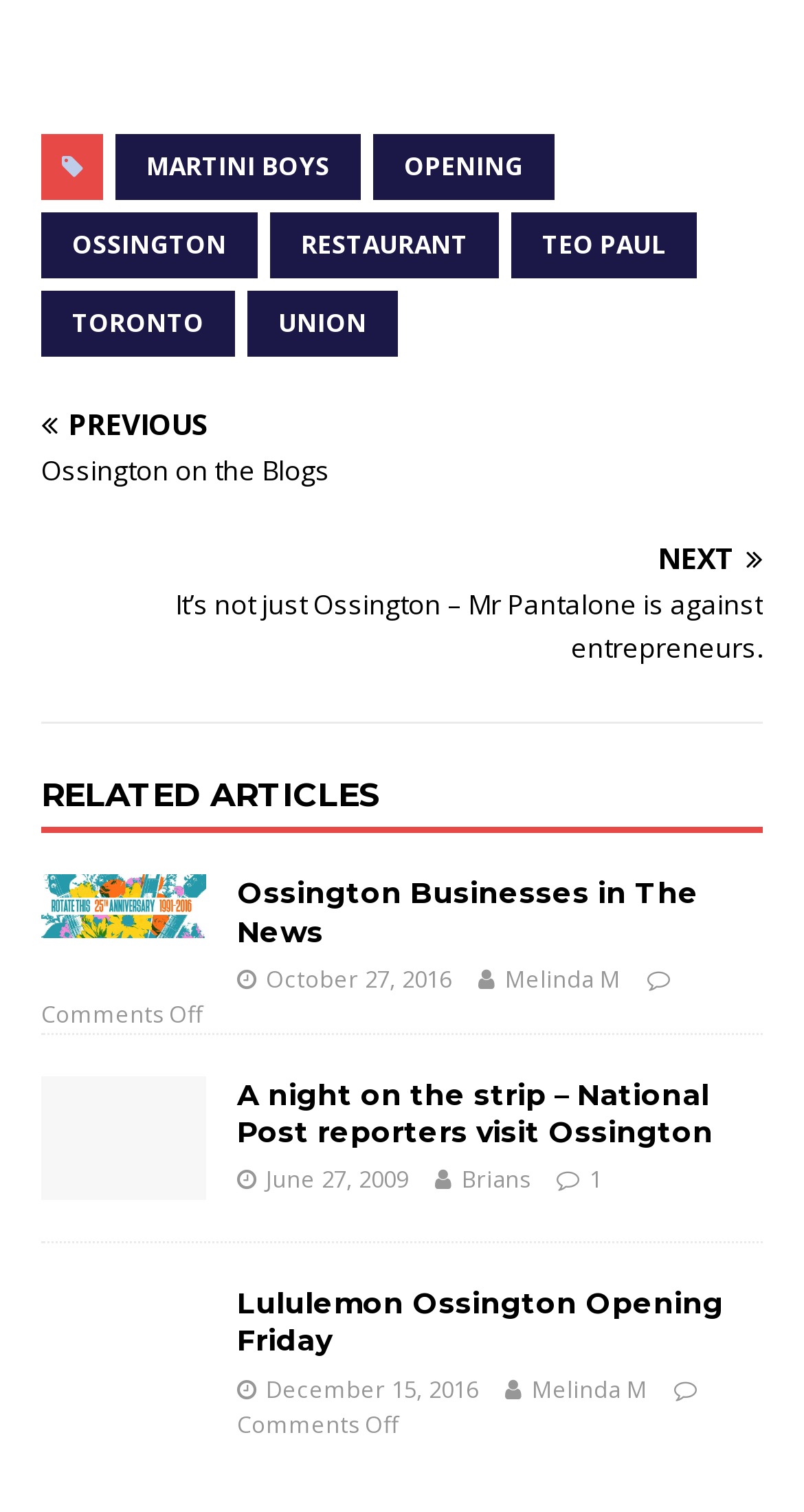How many articles are on the webpage?
Please provide a comprehensive answer to the question based on the webpage screenshot.

There are three articles on the webpage, each with a figure, heading, and links. The articles are located in the middle section of the webpage, and their bounding box coordinates are [0.051, 0.579, 0.949, 0.683], [0.051, 0.712, 0.949, 0.821], and [0.051, 0.85, 0.949, 0.899] respectively.